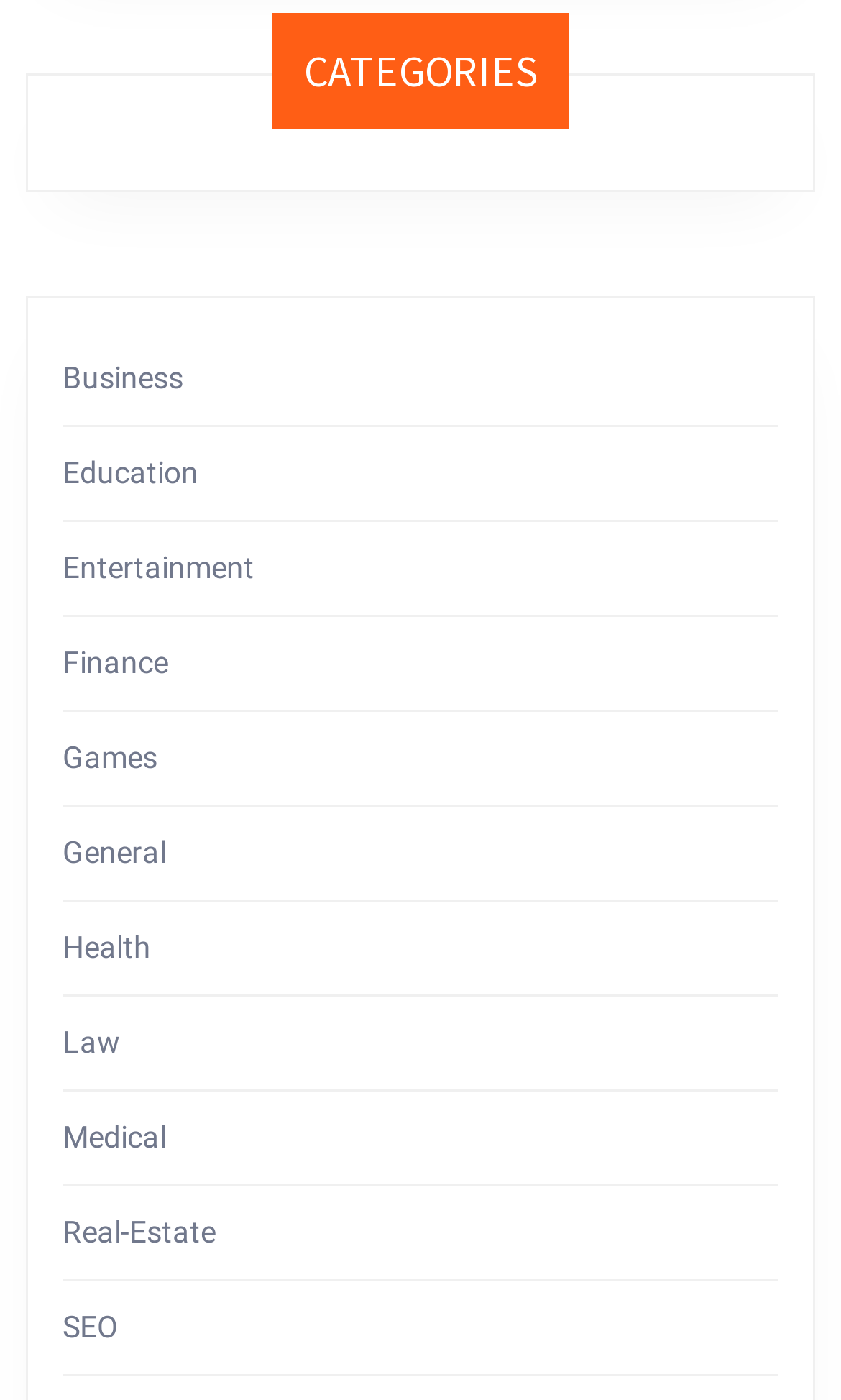What is the last category listed?
Answer the question with a single word or phrase by looking at the picture.

SEO